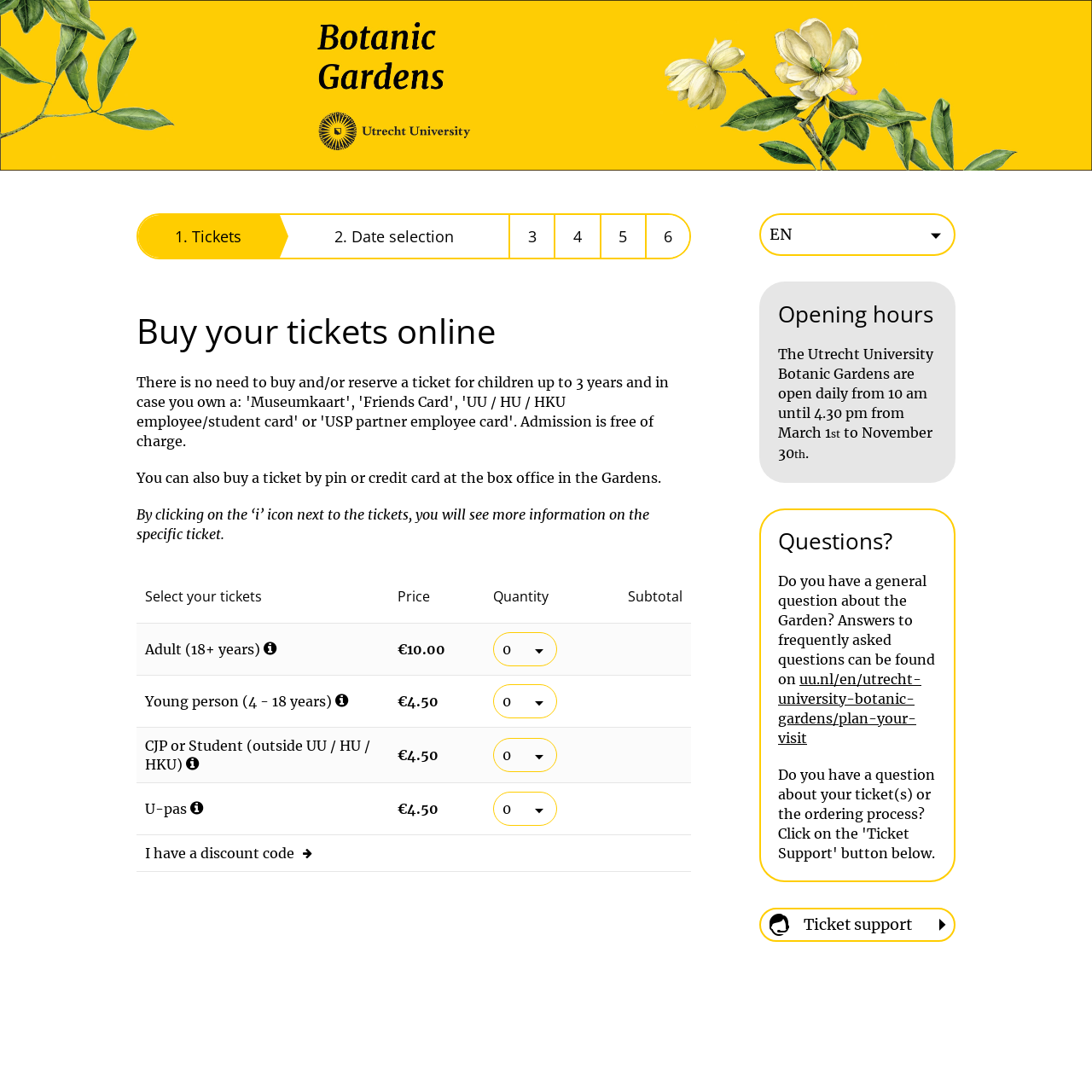Locate the bounding box coordinates of the item that should be clicked to fulfill the instruction: "Select language".

[0.697, 0.197, 0.873, 0.233]